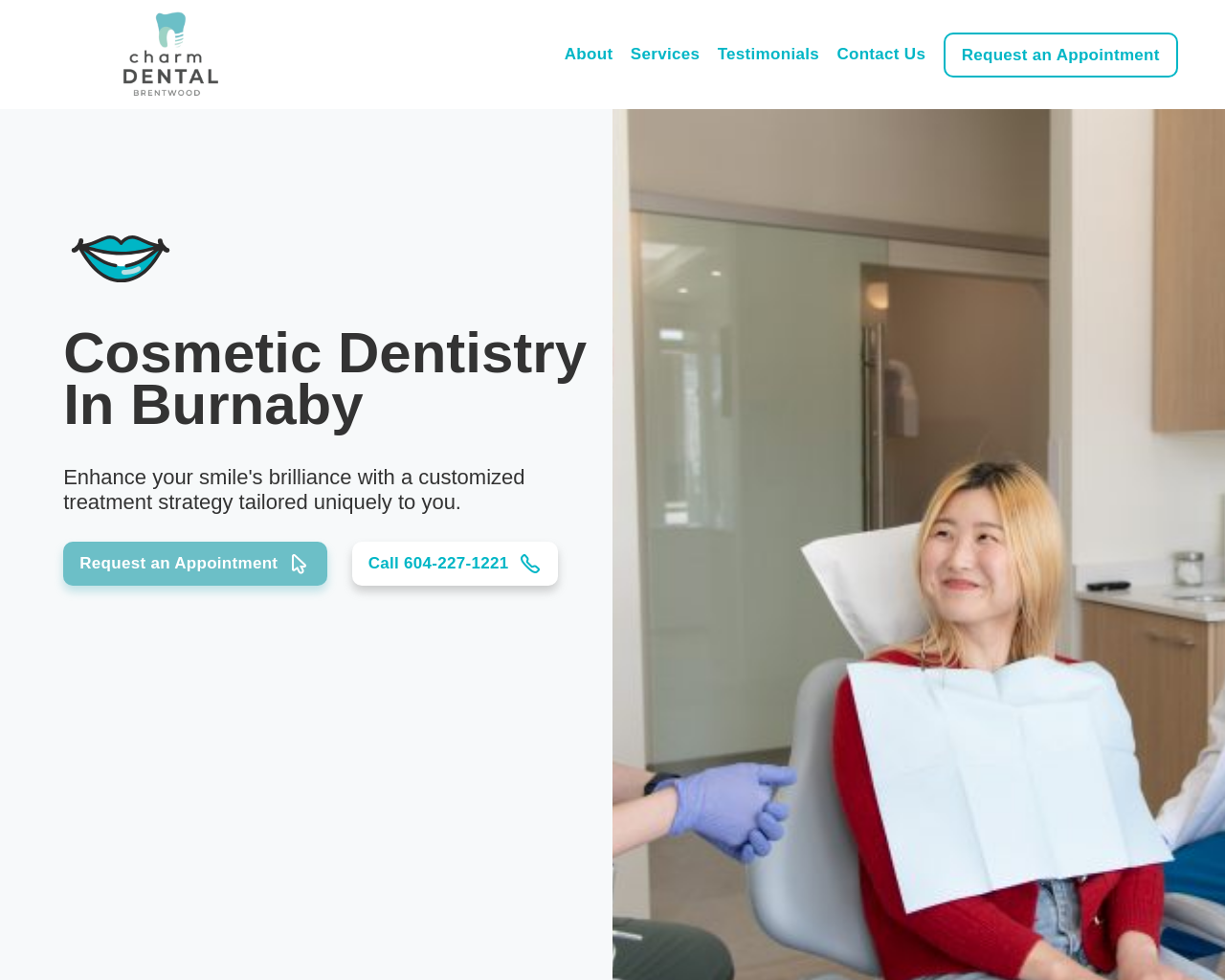What type of dentistry is offered by the clinic?
Using the image as a reference, give an elaborate response to the question.

The type of dentistry offered by the clinic can be found in the middle of the webpage, where the heading 'Cosmetic Dentistry In Burnaby' is located. This heading indicates that the clinic offers cosmetic dentistry services.